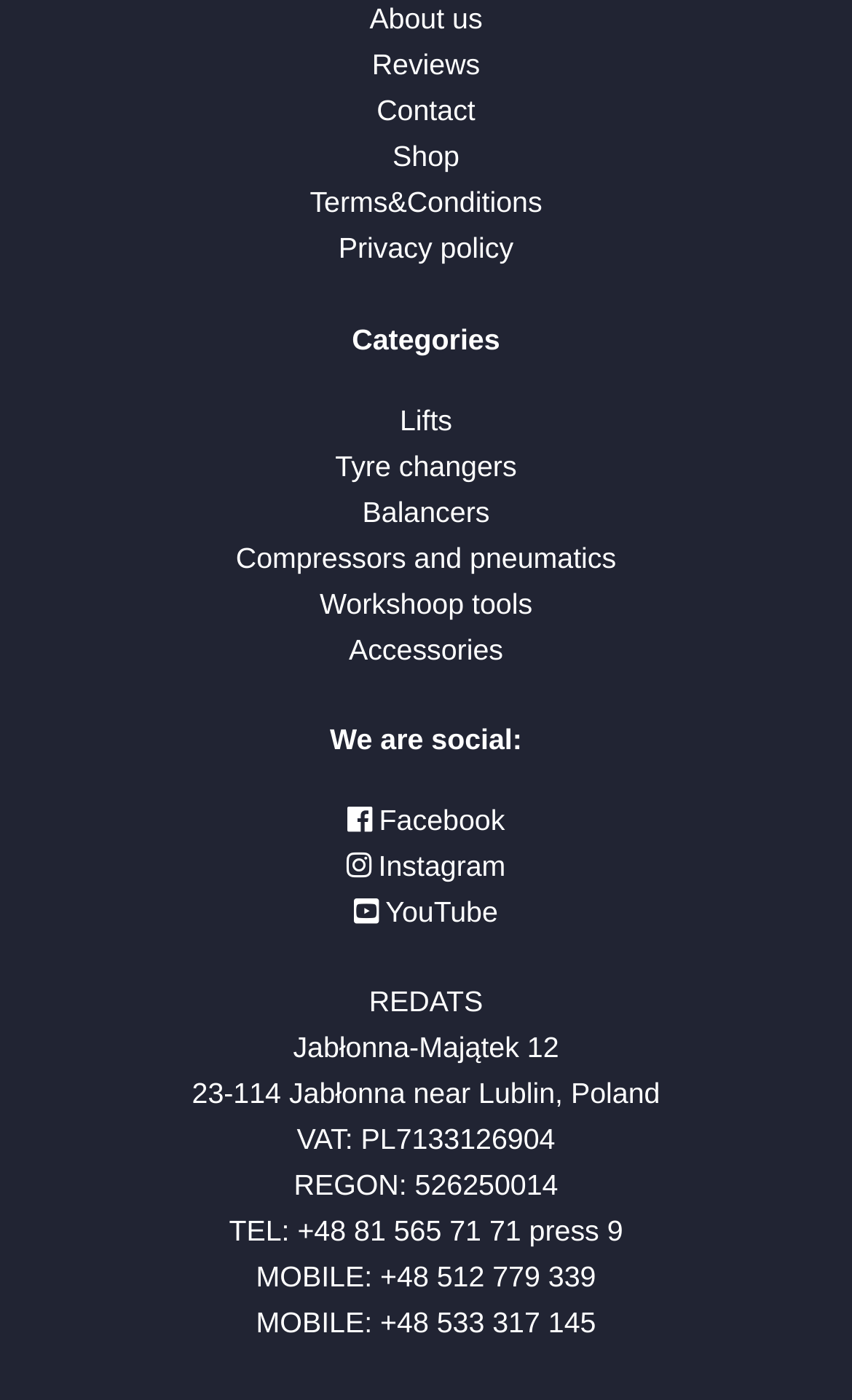Based on what you see in the screenshot, provide a thorough answer to this question: What is the company name?

The company name can be found in the footer section of the webpage, where the address and contact information are provided. The static text element with the text 'REDATS' is located at coordinates [0.433, 0.704, 0.567, 0.727], indicating that it is a prominent element in the footer section.